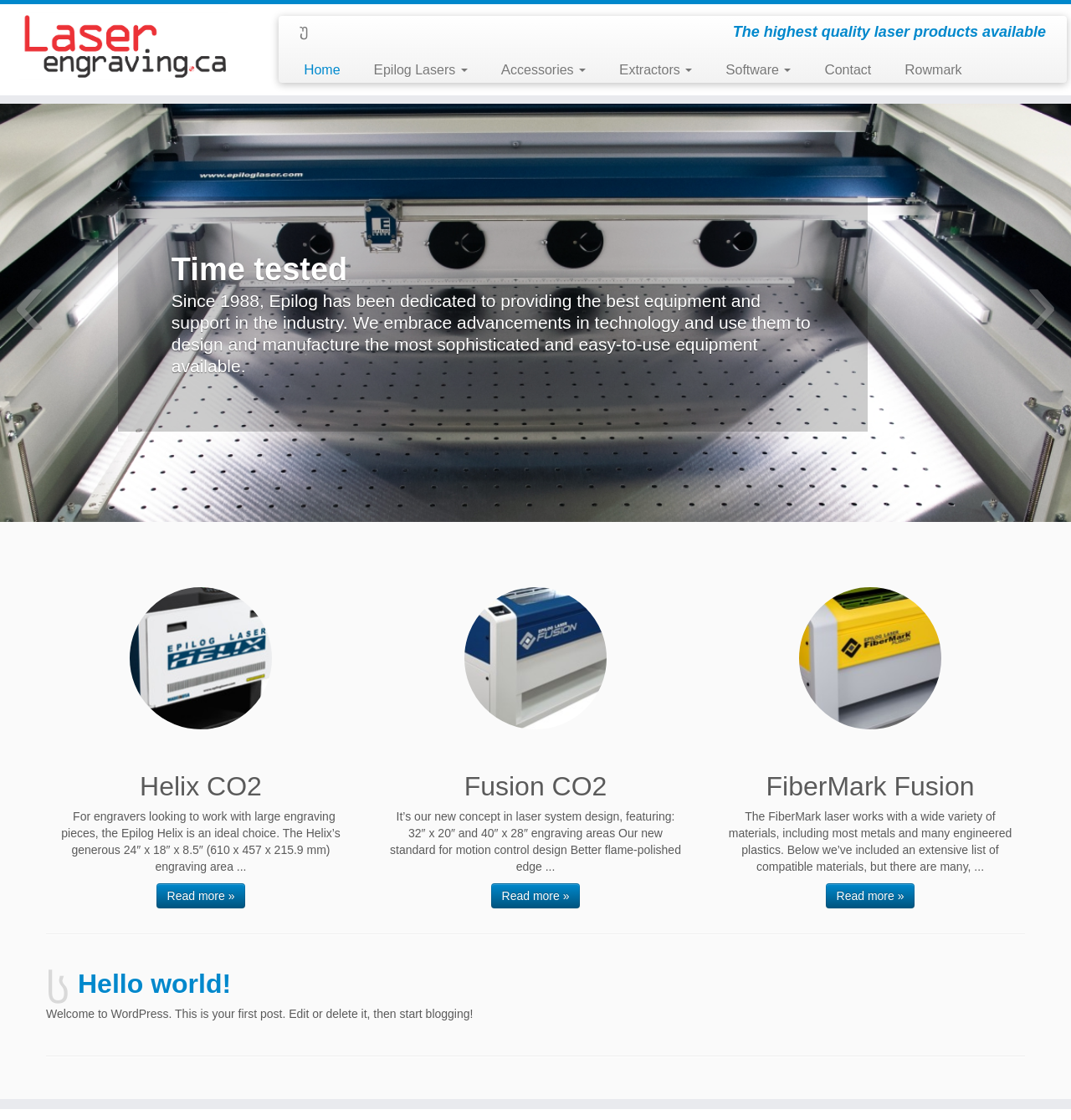Please pinpoint the bounding box coordinates for the region I should click to adhere to this instruction: "Go back home".

[0.0, 0.011, 0.231, 0.072]